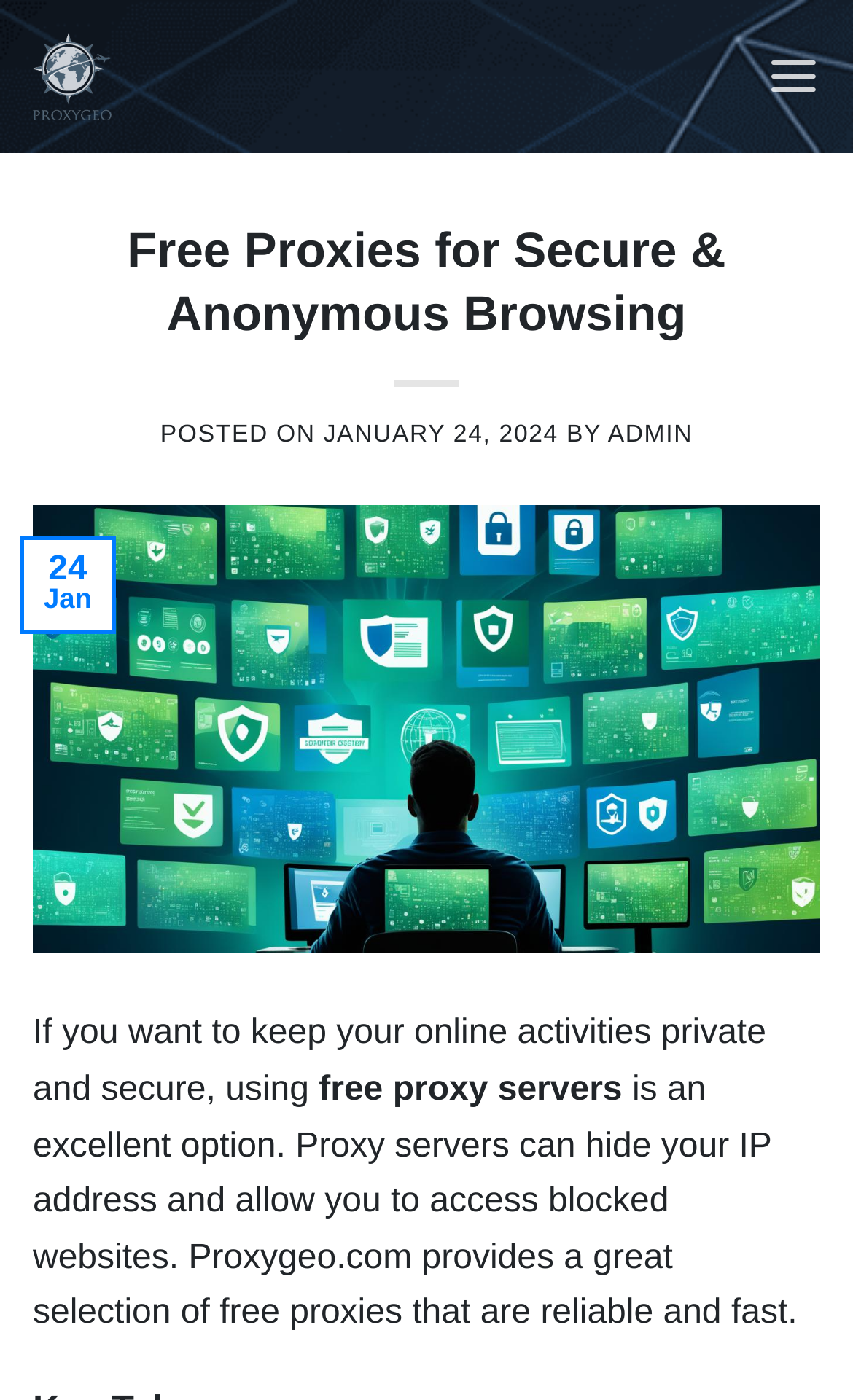Determine the bounding box coordinates of the UI element described below. Use the format (top-left x, top-left y, bottom-right x, bottom-right y) with floating point numbers between 0 and 1: parent_node: 24

[0.038, 0.507, 0.962, 0.534]